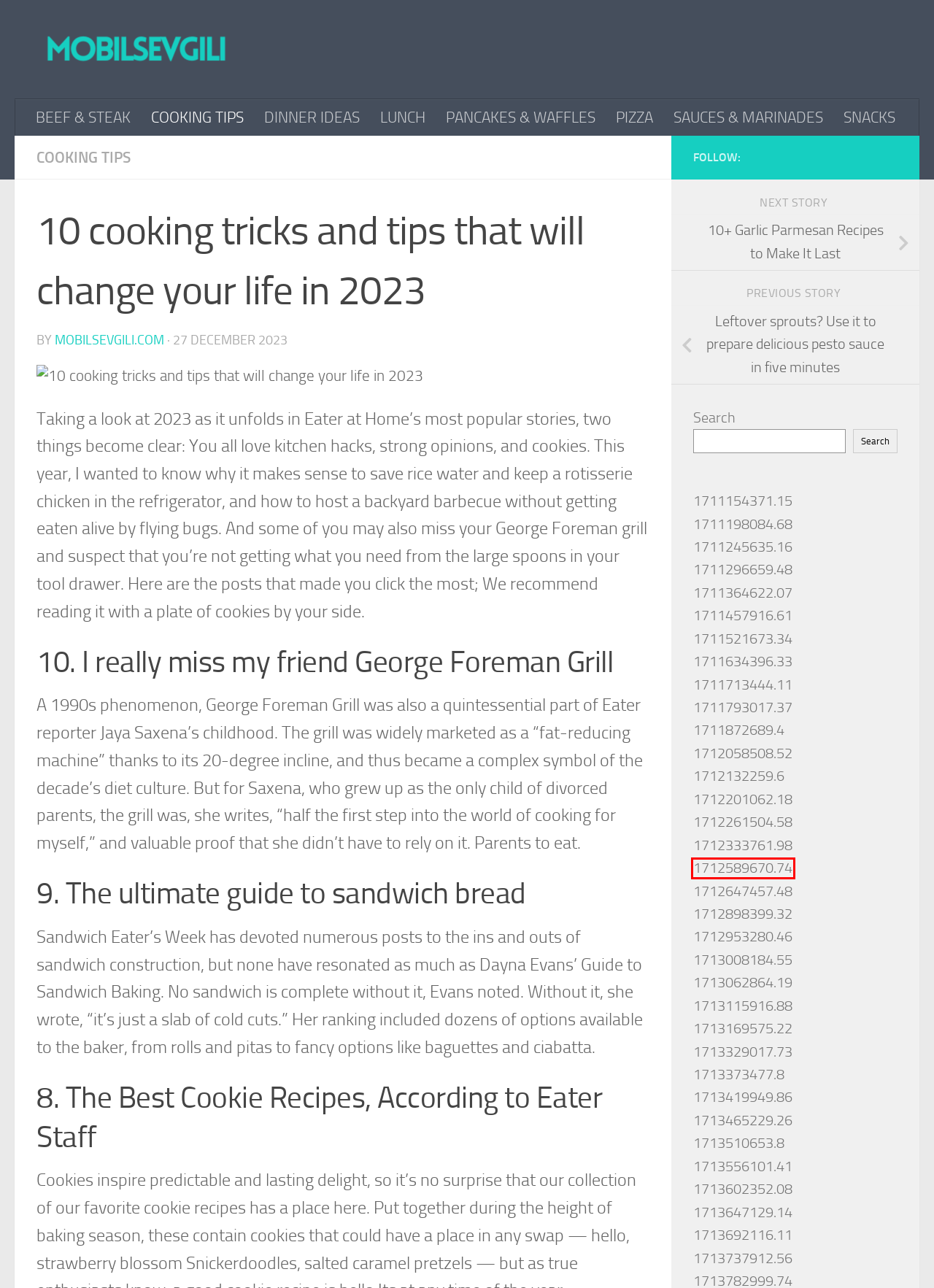Given a screenshot of a webpage with a red bounding box, please pick the webpage description that best fits the new webpage after clicking the element inside the bounding box. Here are the candidates:
A. 1713115916.88
B. 1713510653.8
C. 1712898399.32
D. 1711713444.11
E. 1712589670.74
F. Leftover sprouts?  Use it to prepare delicious pesto sauce in five minutes
G. 1713062864.19
H. 1711793017.37

E